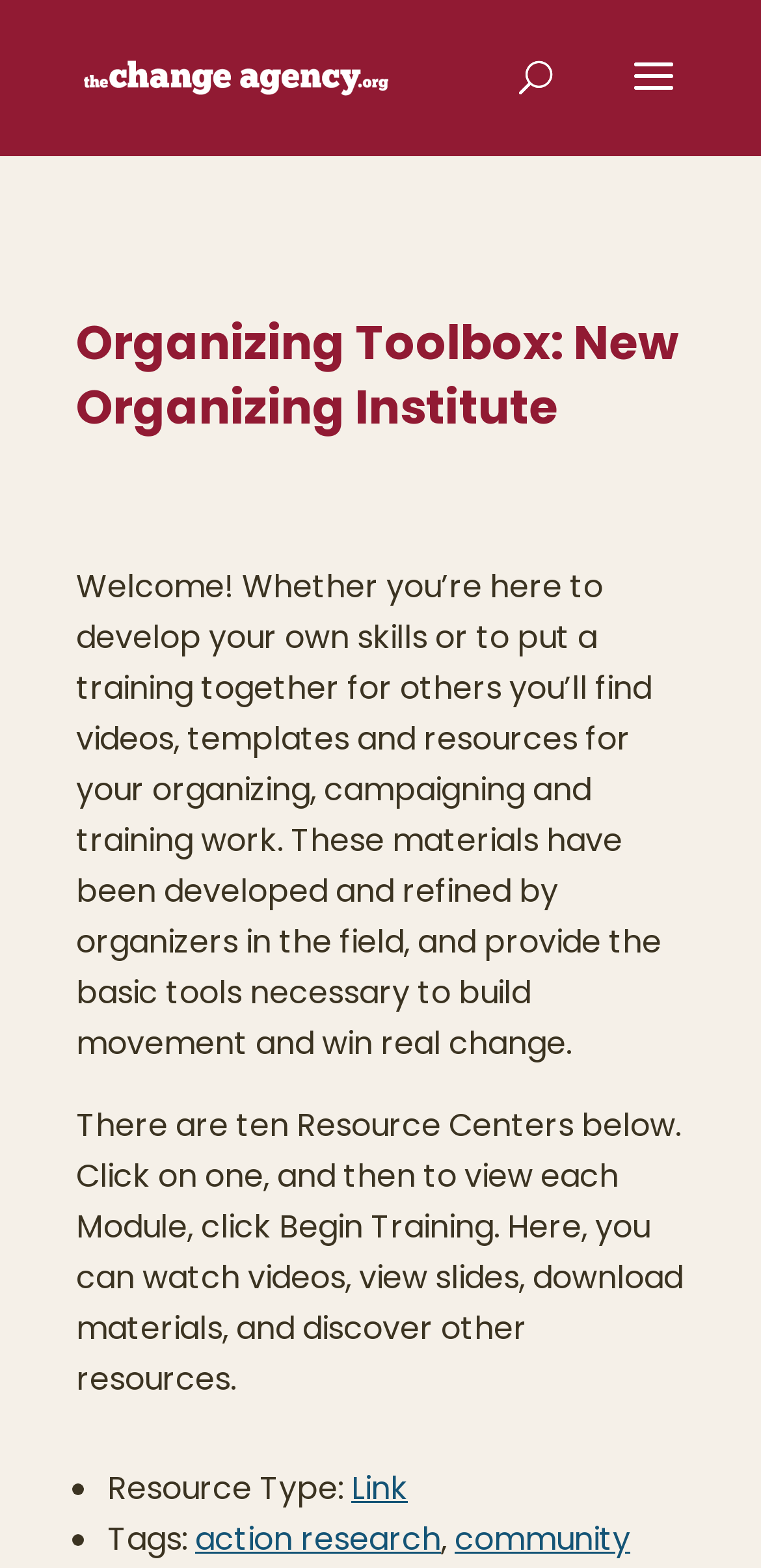Use one word or a short phrase to answer the question provided: 
What is the origin of the materials provided?

Organizers in the field